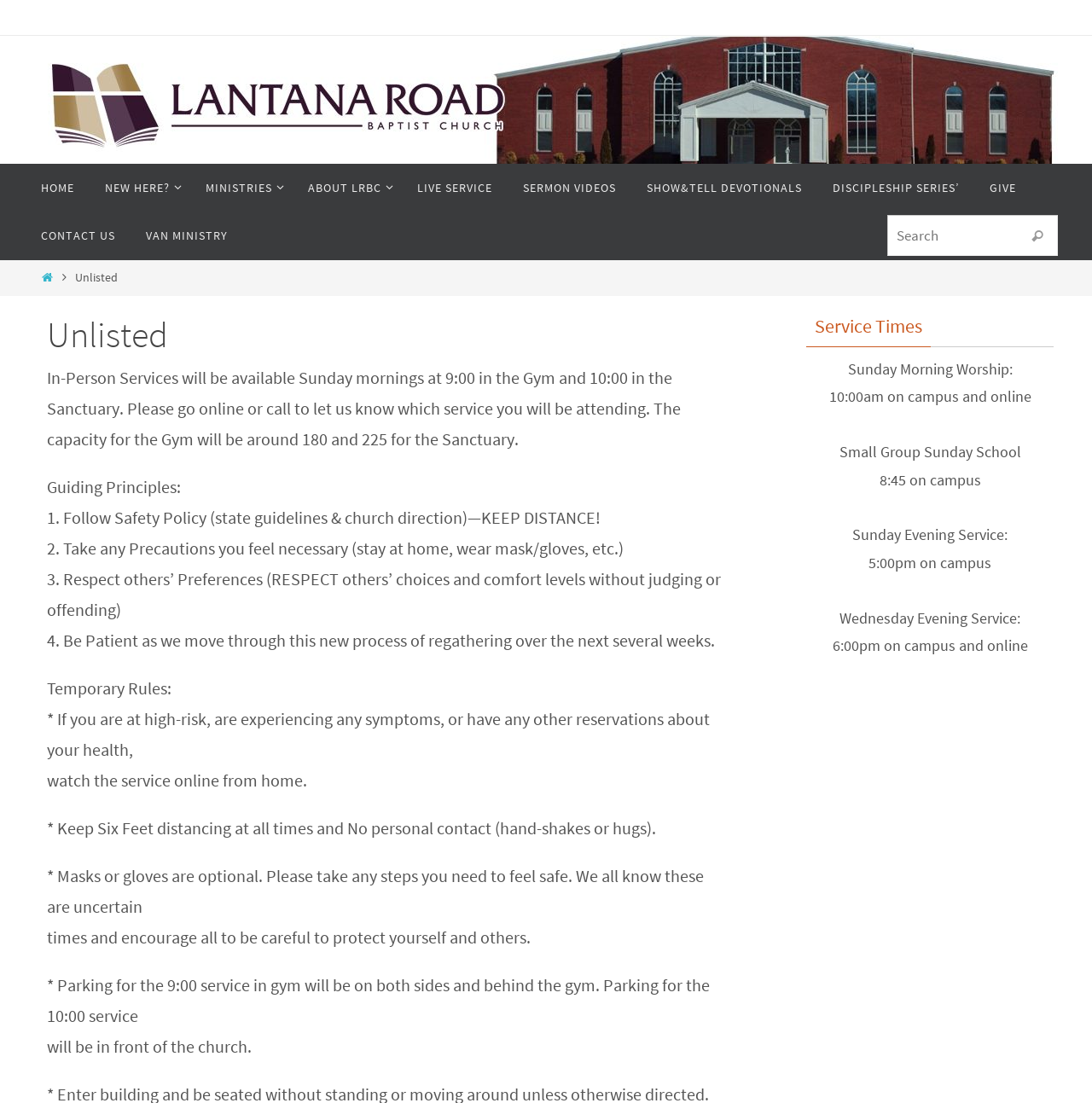Can you identify the bounding box coordinates of the clickable region needed to carry out this instruction: 'Click GIVE'? The coordinates should be four float numbers within the range of 0 to 1, stated as [left, top, right, bottom].

[0.892, 0.148, 0.945, 0.192]